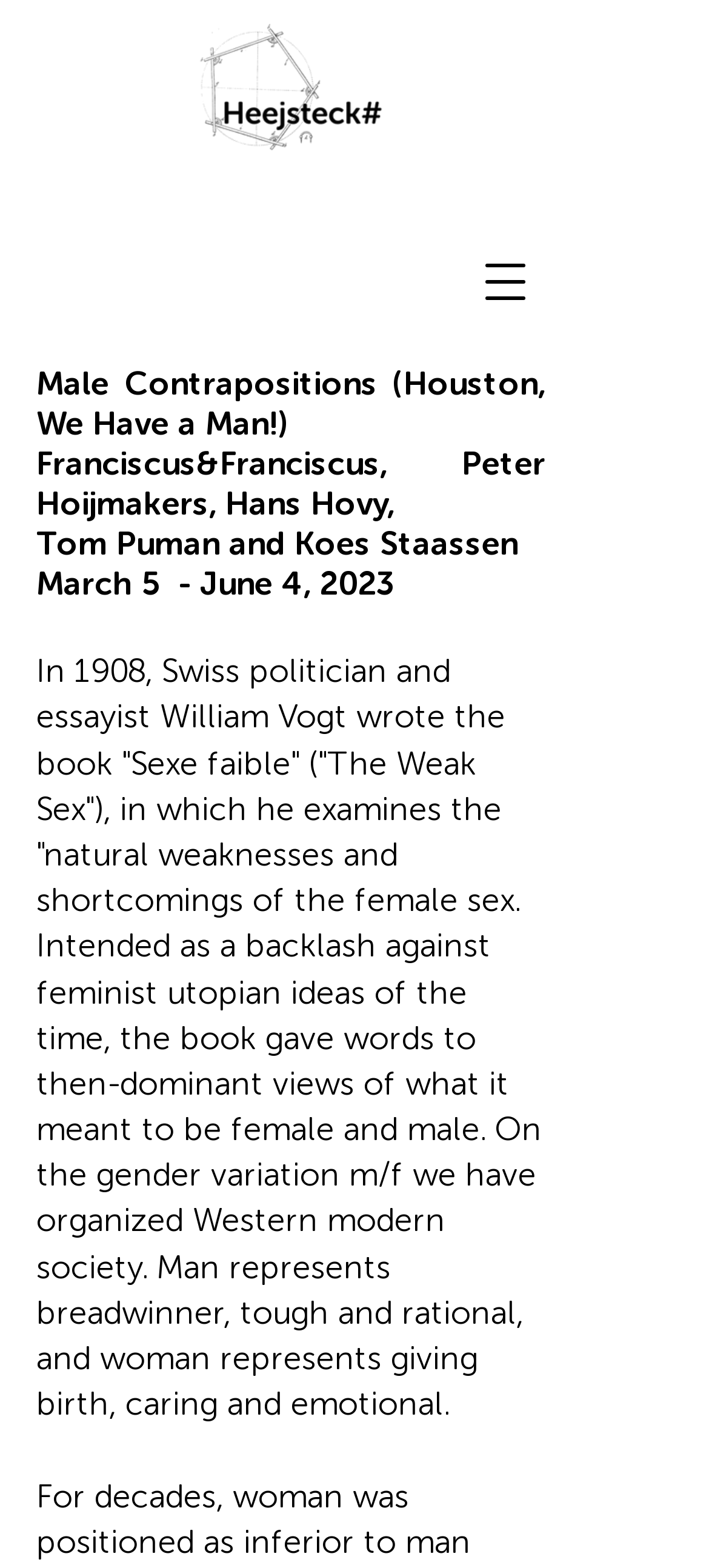Please determine the bounding box coordinates, formatted as (top-left x, top-left y, bottom-right x, bottom-right y), with all values as floating point numbers between 0 and 1. Identify the bounding box of the region described as: aria-label="Open navigation menu"

[0.649, 0.151, 0.777, 0.209]